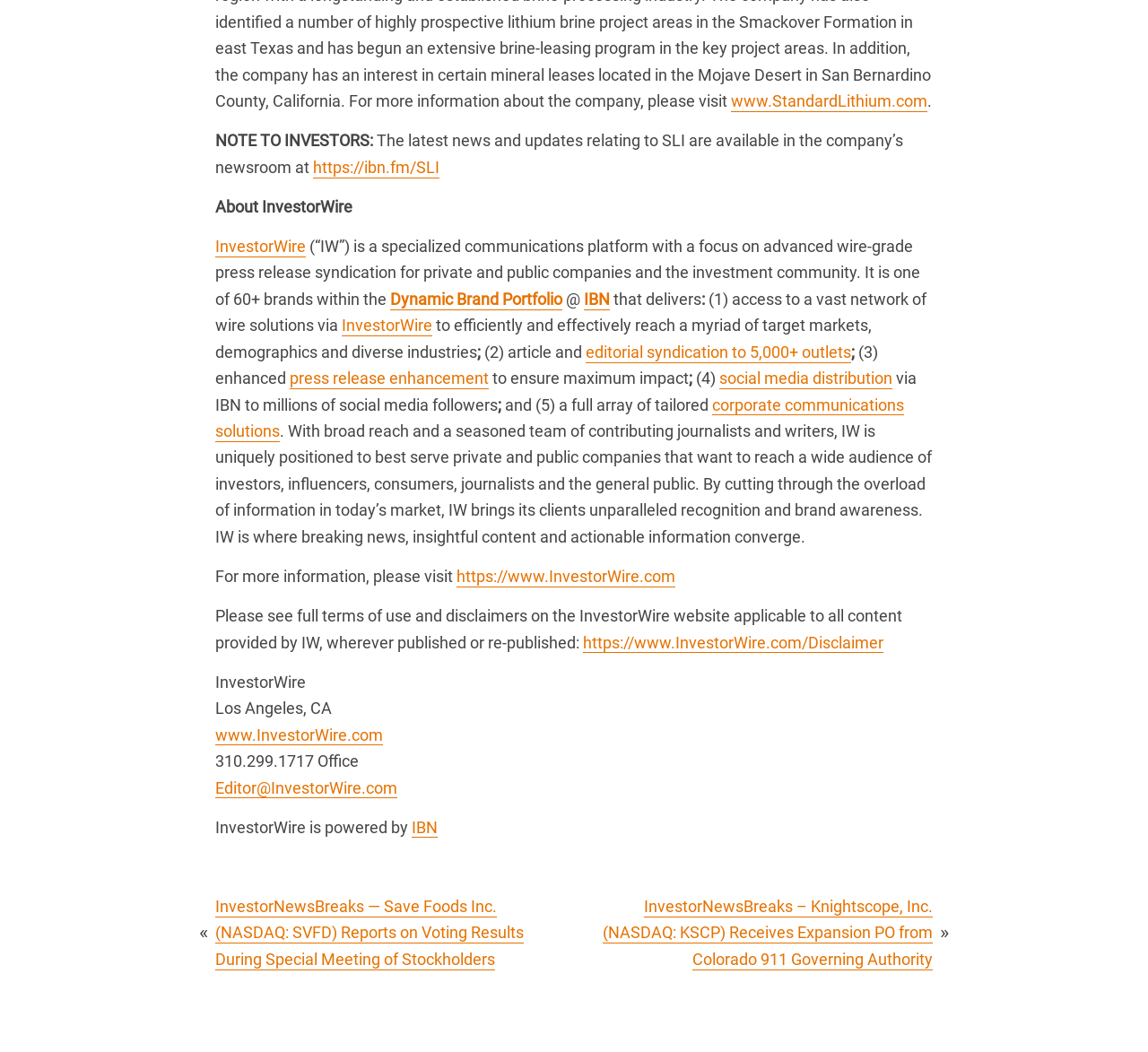How many outlets does the editorial syndication reach?
Please craft a detailed and exhaustive response to the question.

The editorial syndication reaches 5,000+ outlets, as mentioned in the description of InvestorWire's services, which includes 'article and editorial syndication to 5,000+ outlets'.